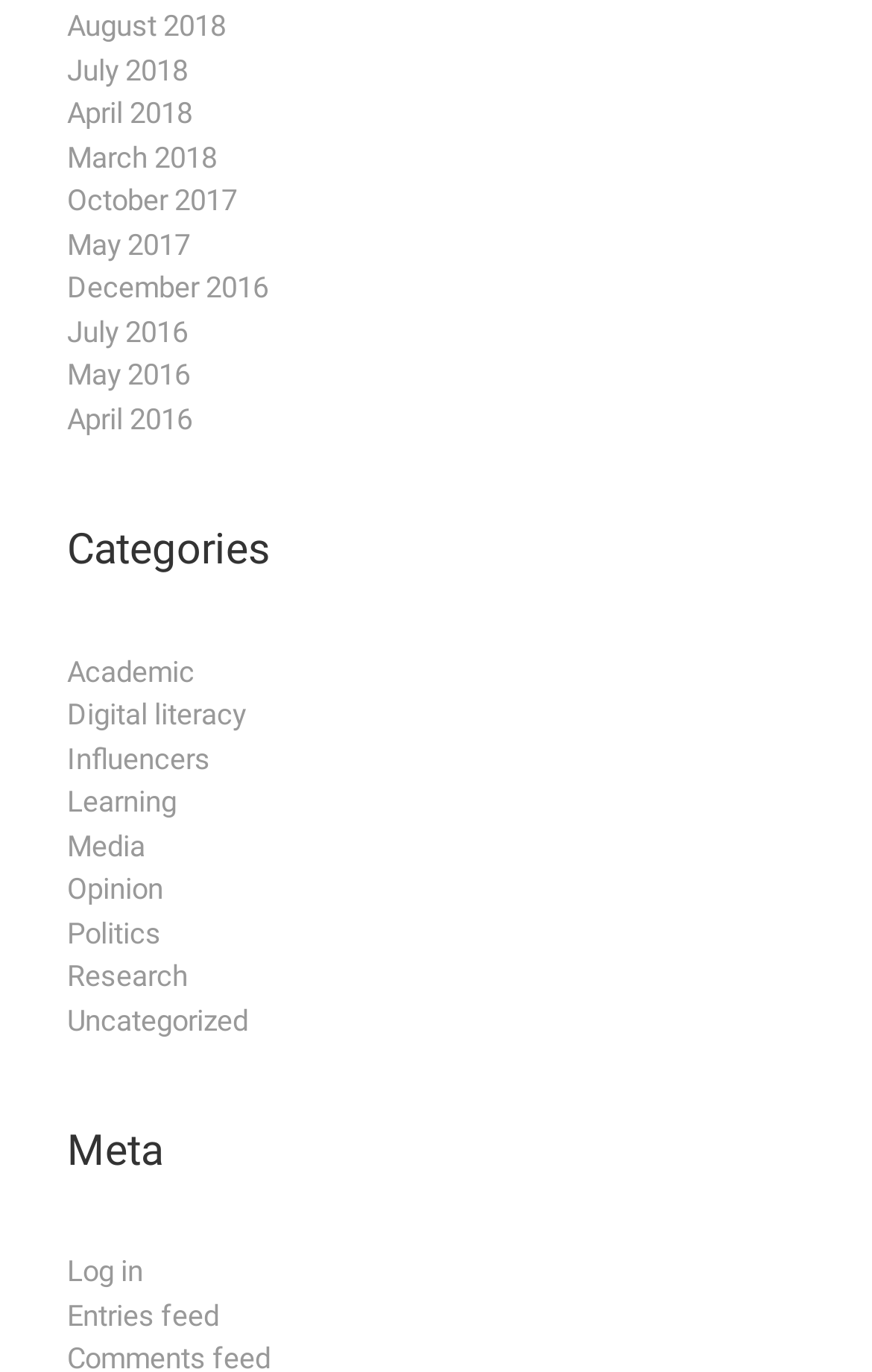Give a short answer using one word or phrase for the question:
Is there a login feature on the webpage?

Yes